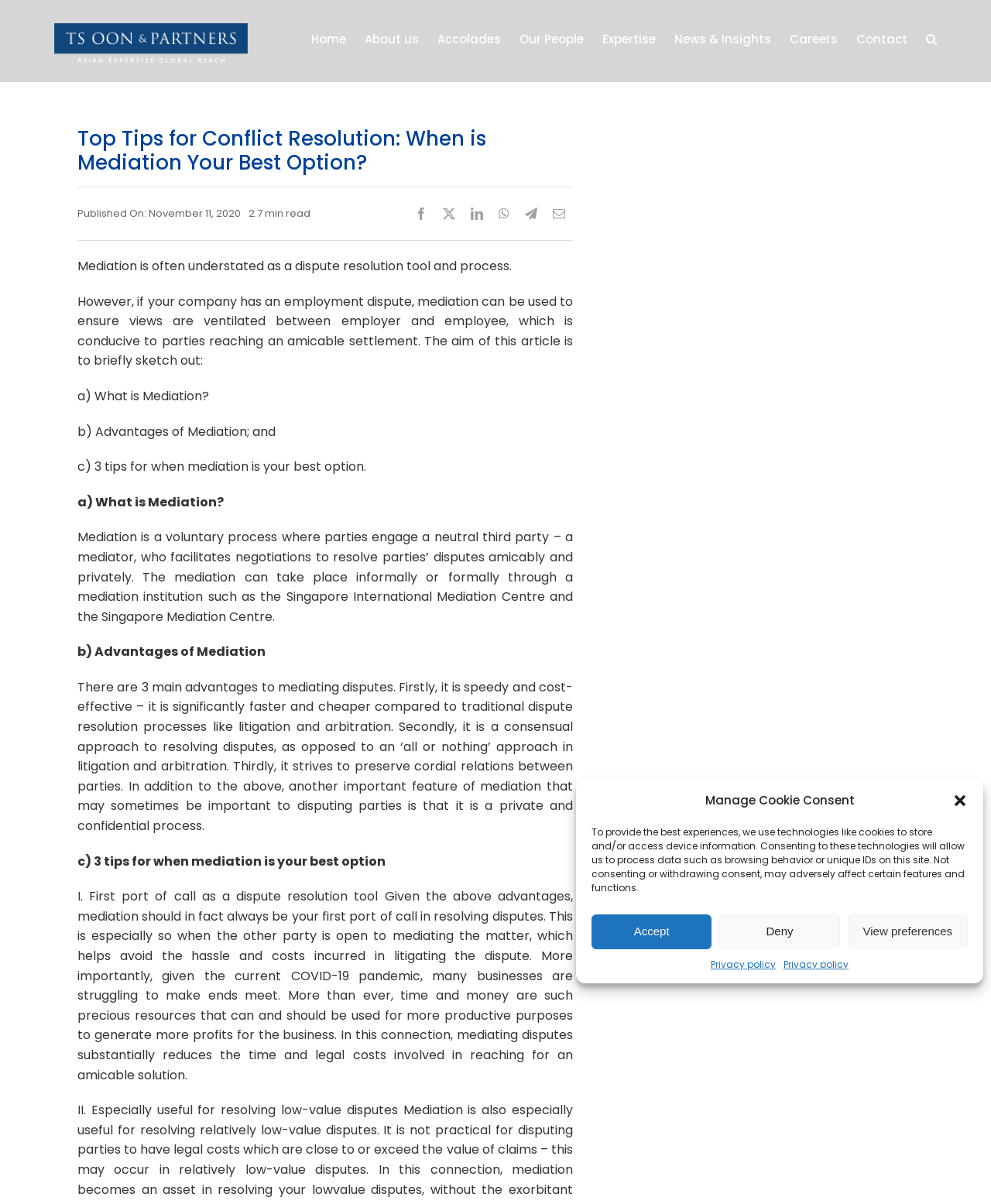Can you find the bounding box coordinates for the element to click on to achieve the instruction: "Go to Home"?

[0.314, 0.019, 0.349, 0.045]